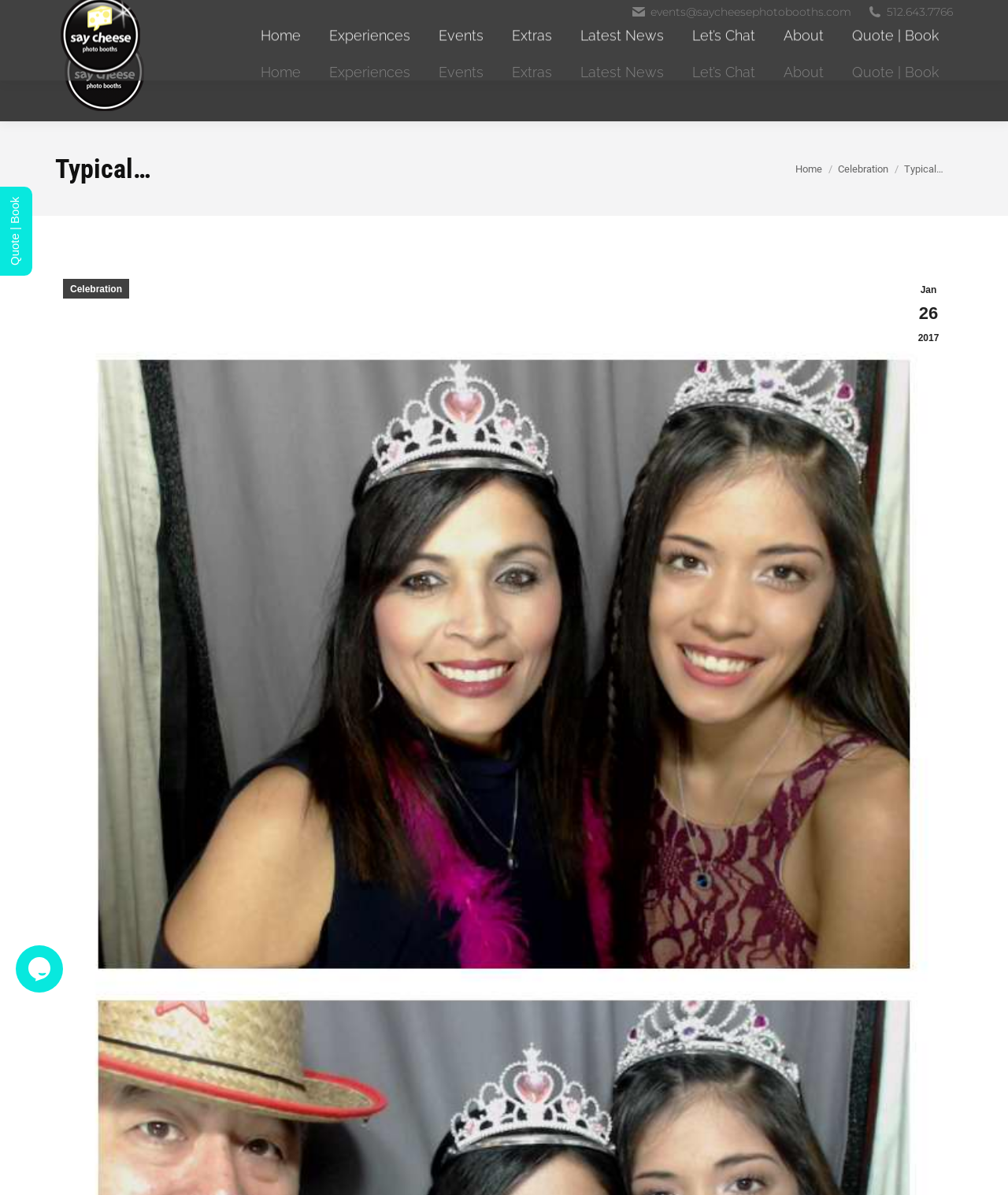Specify the bounding box coordinates for the region that must be clicked to perform the given instruction: "Click the 'Home' menu item".

[0.245, 0.02, 0.312, 0.102]